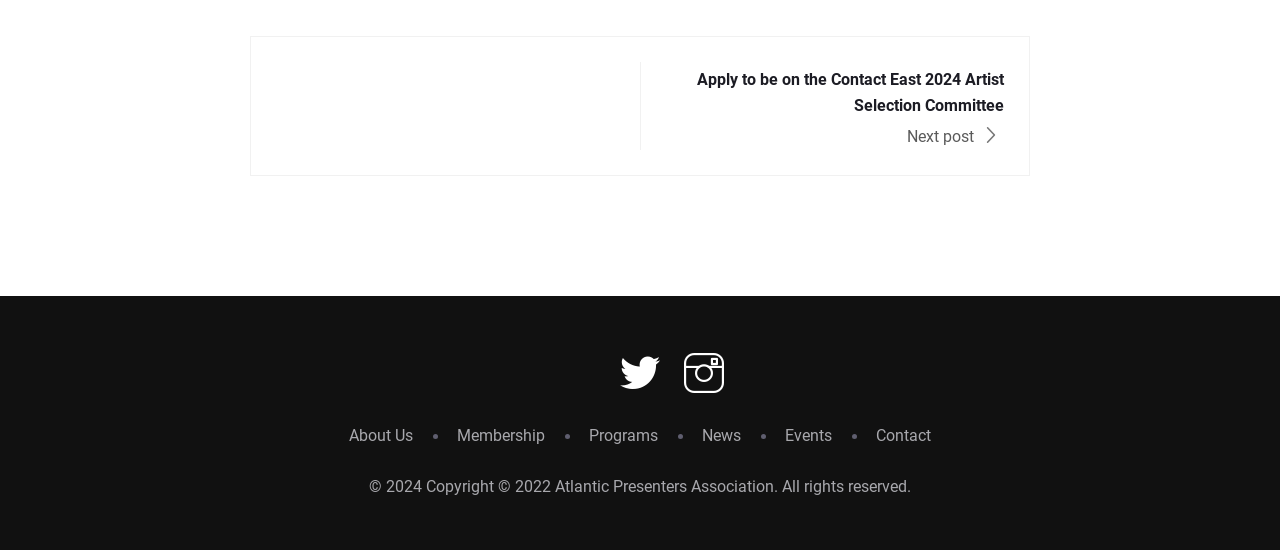Please answer the following question using a single word or phrase: 
What is the text of the last link in the footer section?

Contact